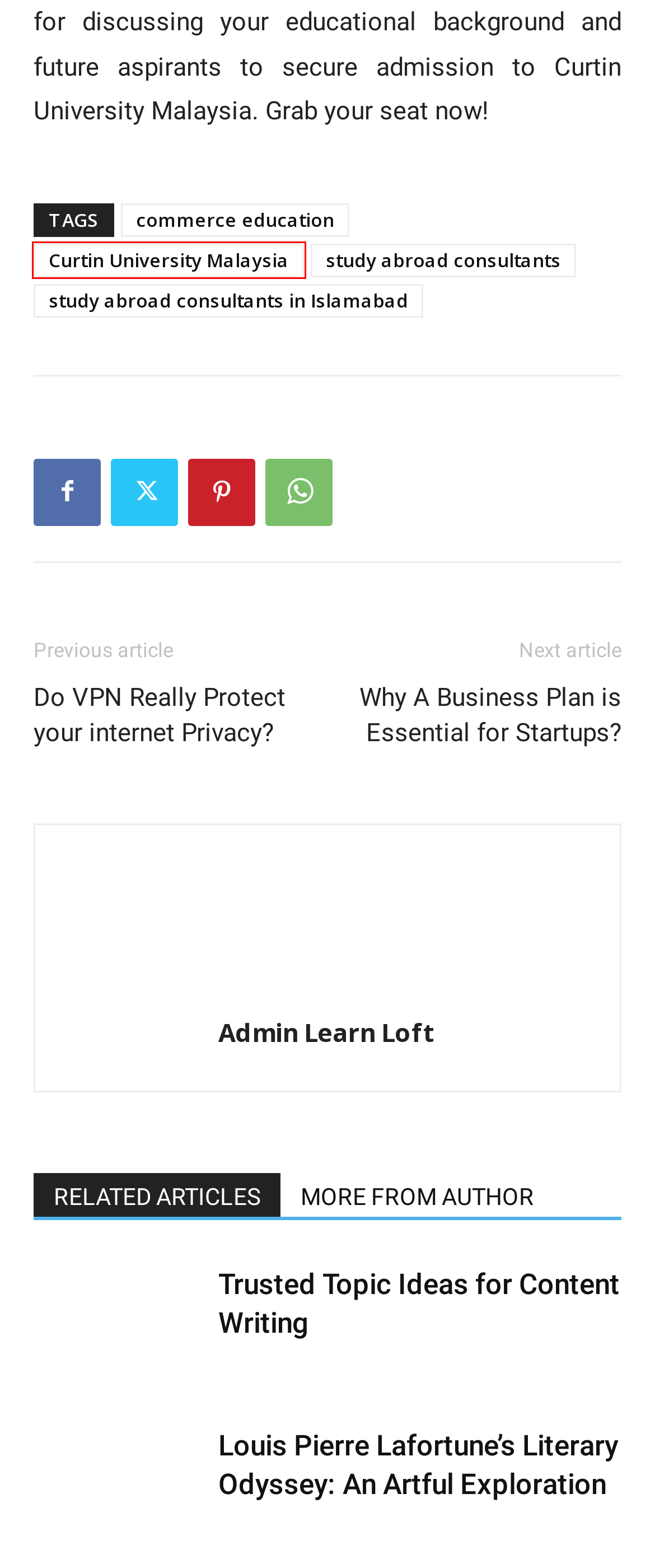You have been given a screenshot of a webpage with a red bounding box around a UI element. Select the most appropriate webpage description for the new webpage that appears after clicking the element within the red bounding box. The choices are:
A. Why A Business Plan is Essential for Startups? - Learn Loft Blog
B. study abroad consultants Archives - Learn Loft Blog
C. study abroad consultants in Islamabad Archives - Learn Loft Blog
D. Curtin University Malaysia Archives - Learn Loft Blog
E. Prose Palette: Louis Pierre Lafortune's Masterful Literary Exploration
F. Do VPN Really Protect ? Your internet Privacy?
G. Topic Ideas for Content Writing by Sam Kahn Manchester
H. We Empower you through Amazing Inspiring Stories - Learn Loft Blog

D